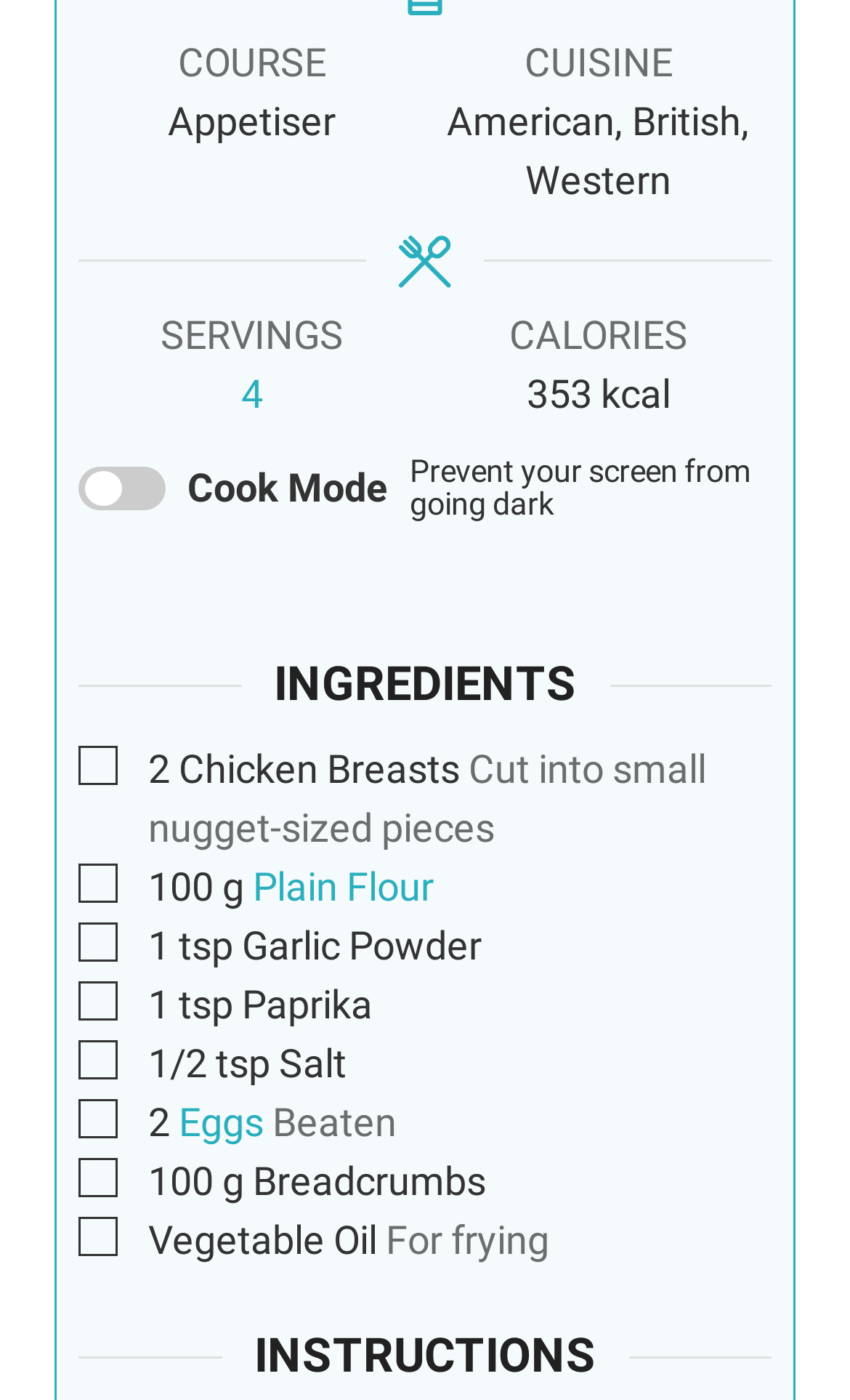Give a one-word or short-phrase answer to the following question: 
What is the purpose of the link 'Adjust recipe servings'?

To adjust recipe servings